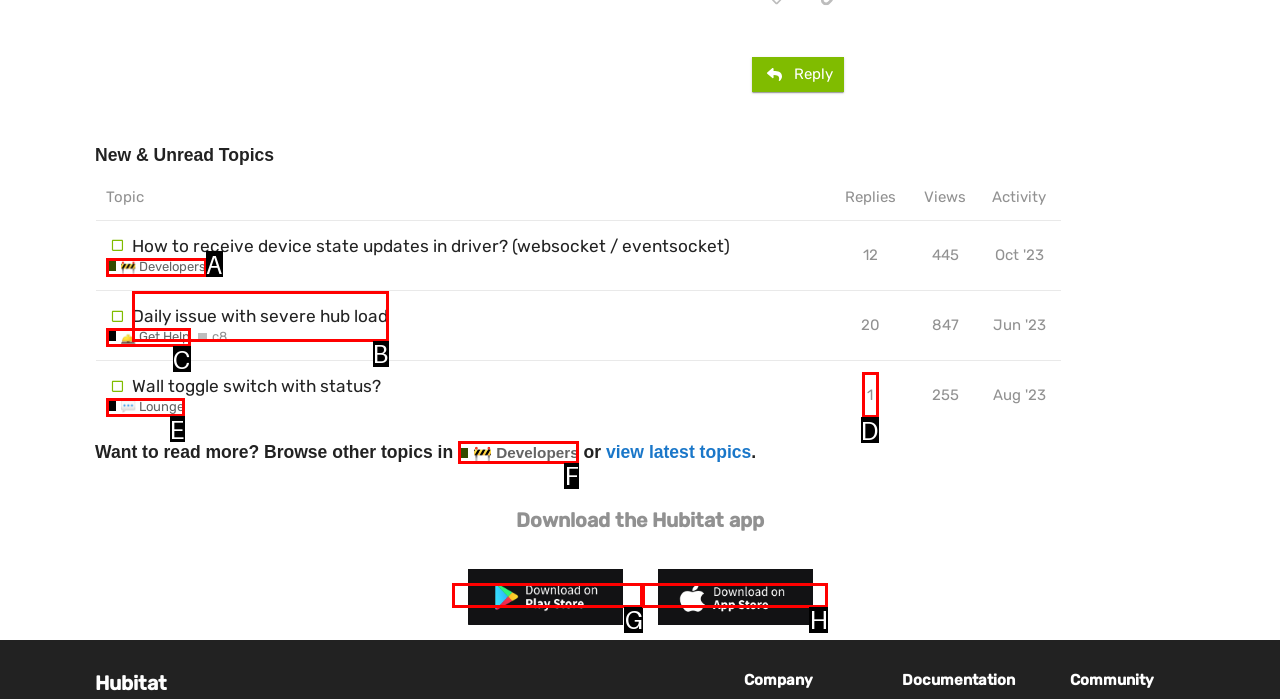Identify the option that corresponds to the description: parent_node: Download the Hubitat app 
Provide the letter of the matching option from the available choices directly.

G